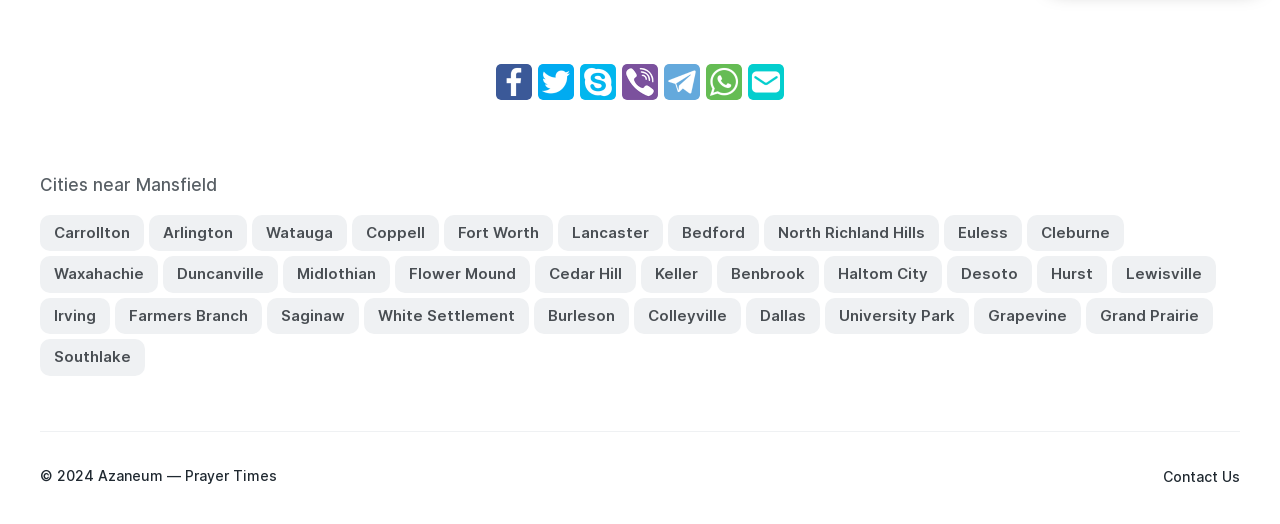Find the bounding box coordinates of the clickable region needed to perform the following instruction: "View Dallas". The coordinates should be provided as four float numbers between 0 and 1, i.e., [left, top, right, bottom].

[0.583, 0.569, 0.641, 0.638]